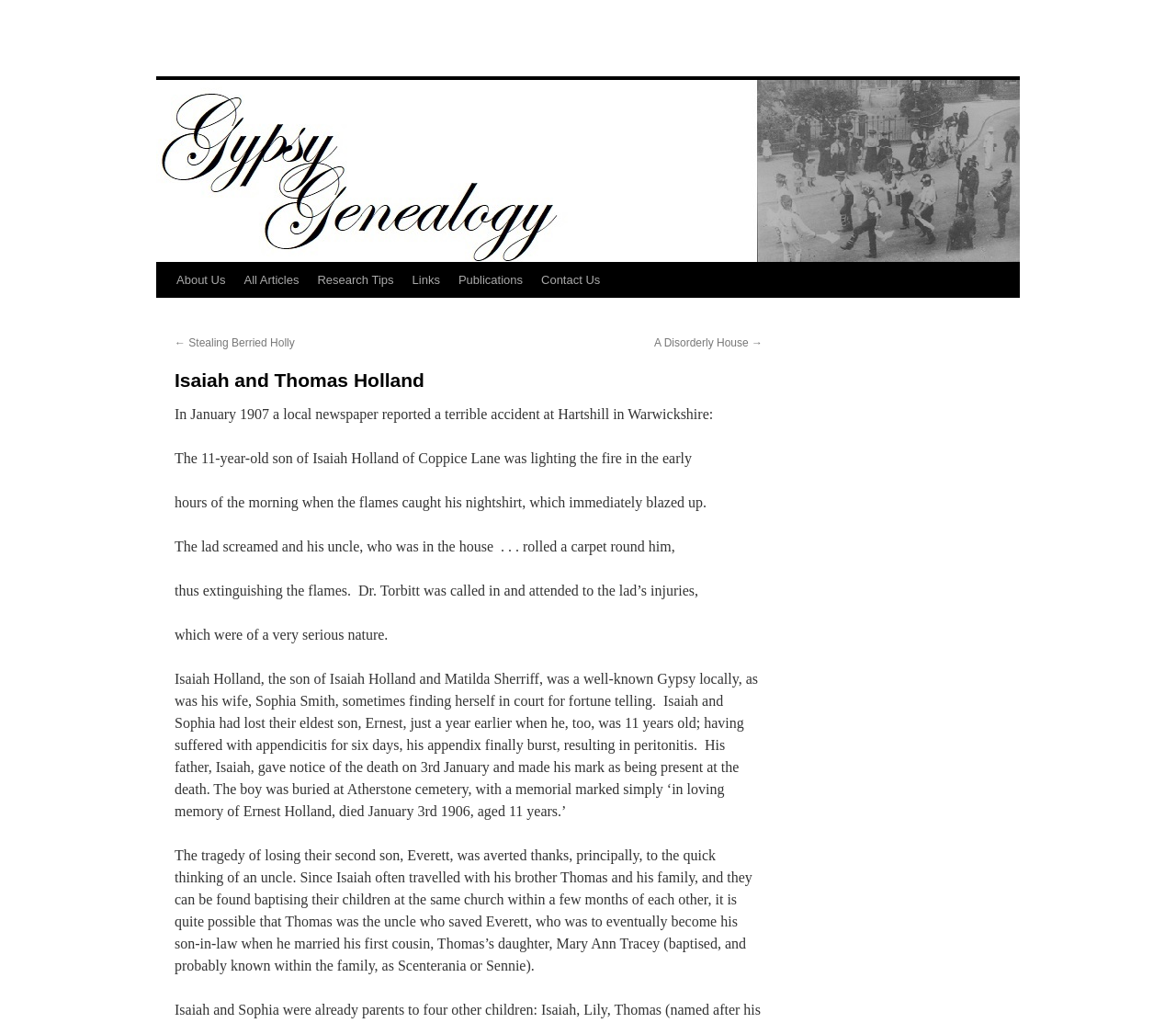Determine the bounding box coordinates for the UI element with the following description: "All Articles". The coordinates should be four float numbers between 0 and 1, represented as [left, top, right, bottom].

[0.2, 0.257, 0.262, 0.291]